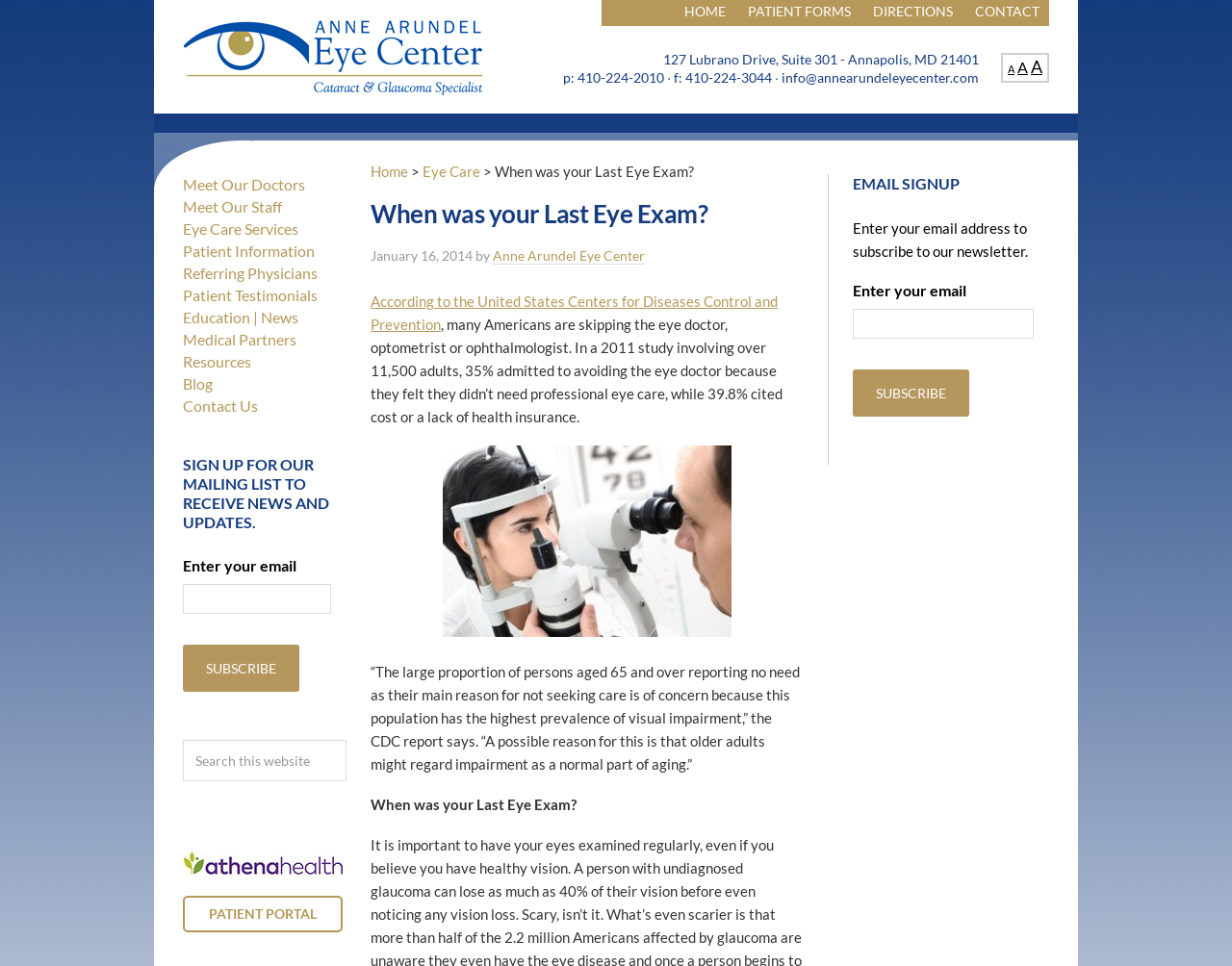How many links are there in the main navigation menu?
Answer the question with a detailed and thorough explanation.

I counted the links in the main navigation menu by looking at the link elements with text 'HOME', 'PATIENT FORMS', 'DIRECTIONS', 'CONTACT', 'Meet Our Doctors', 'Meet Our Staff', 'Eye Care Services', 'Patient Information', and 'Referring Physicians'.